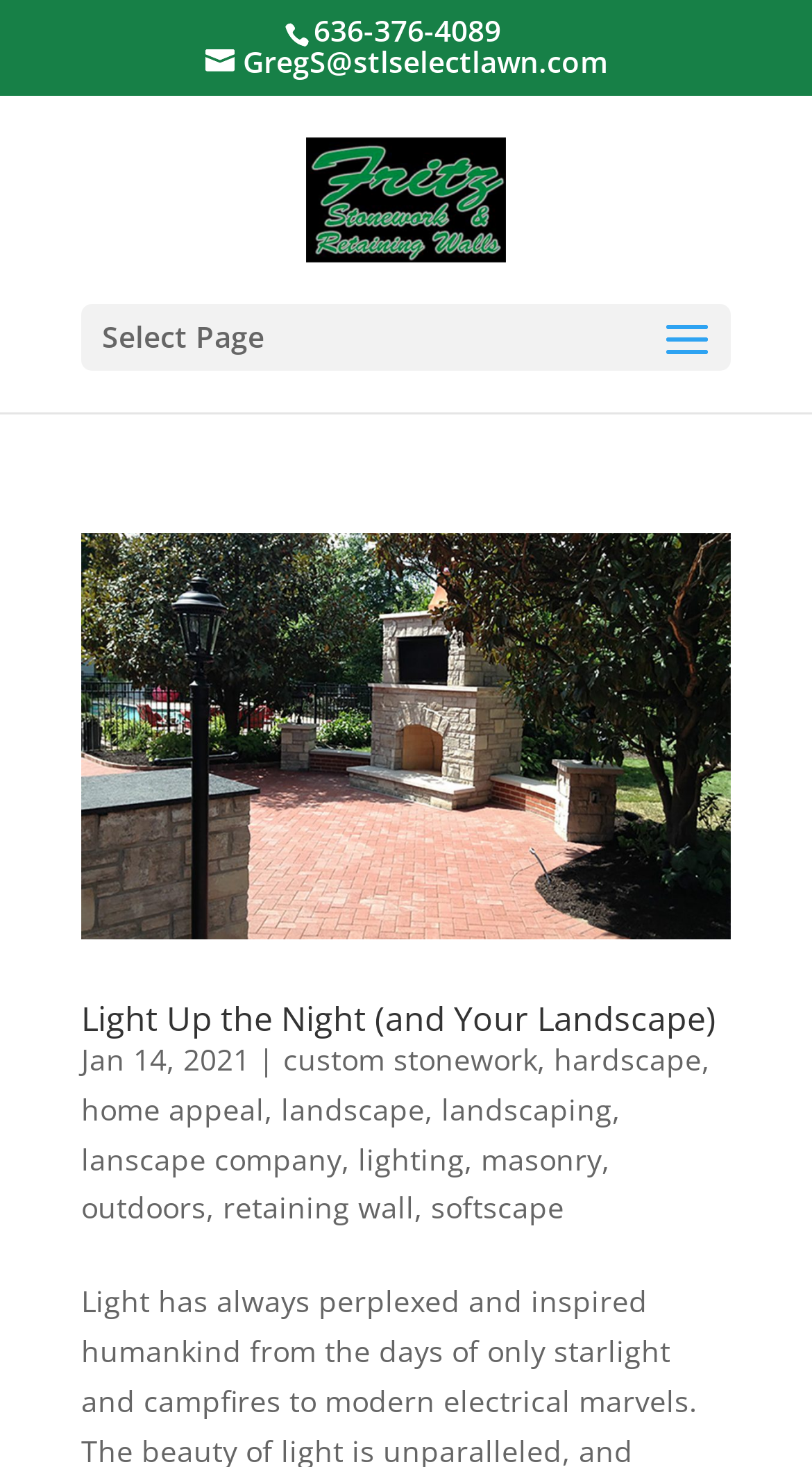Pinpoint the bounding box coordinates for the area that should be clicked to perform the following instruction: "Read the article about Light Up the Night (and Your Landscape)".

[0.1, 0.363, 0.9, 0.64]